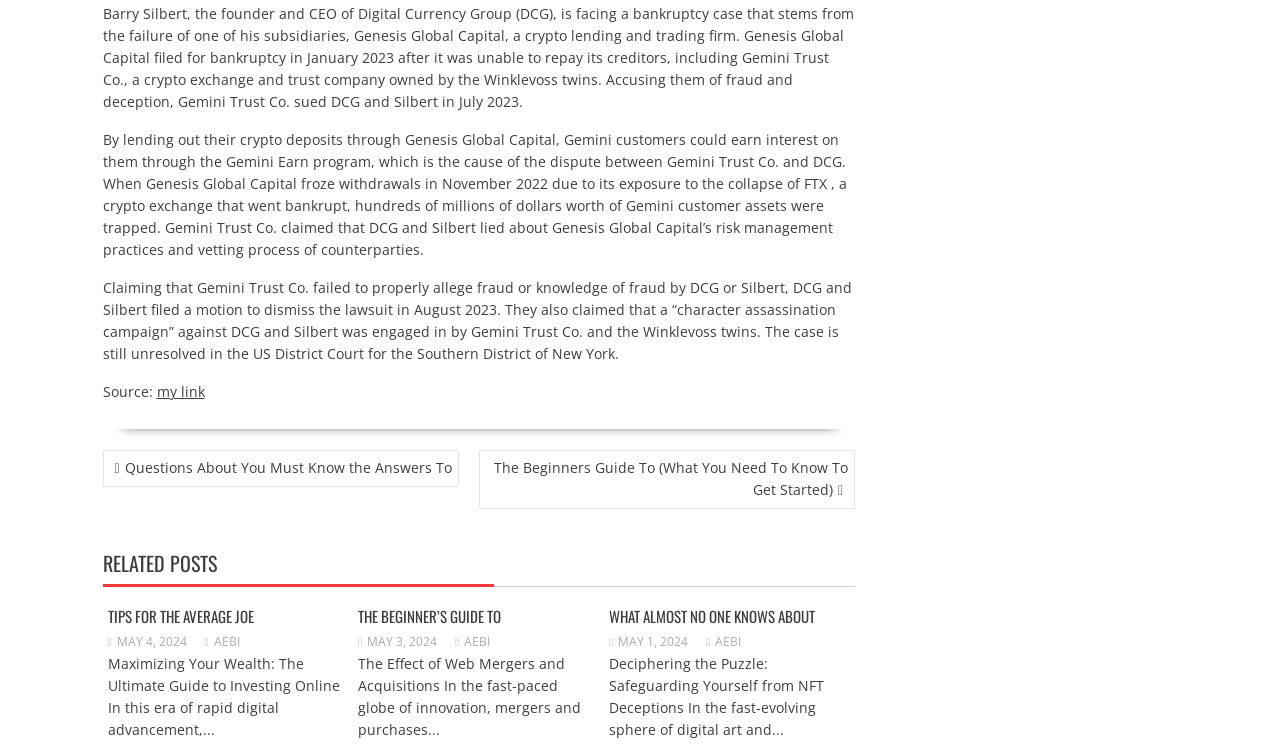How many related posts are listed on the webpage?
Based on the screenshot, answer the question with a single word or phrase.

3